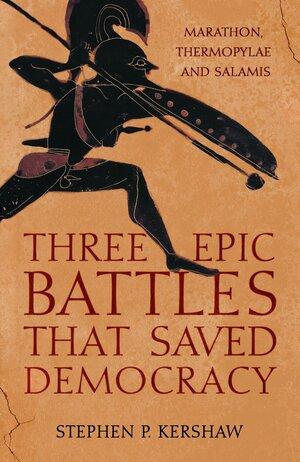What is the dominant color of the book cover?
Answer with a single word or phrase, using the screenshot for reference.

Vibrant orange